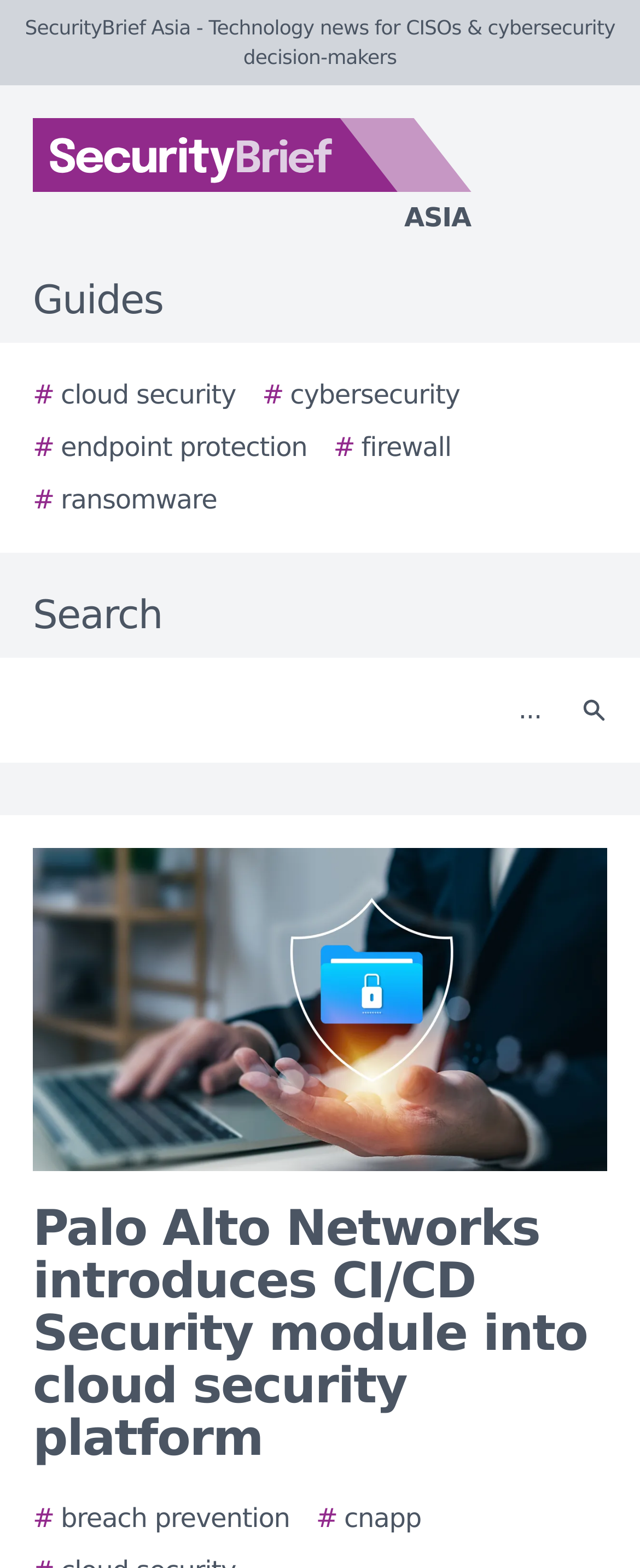Determine the bounding box coordinates of the UI element described below. Use the format (top-left x, top-left y, bottom-right x, bottom-right y) with floating point numbers between 0 and 1: # firewall

[0.521, 0.273, 0.705, 0.298]